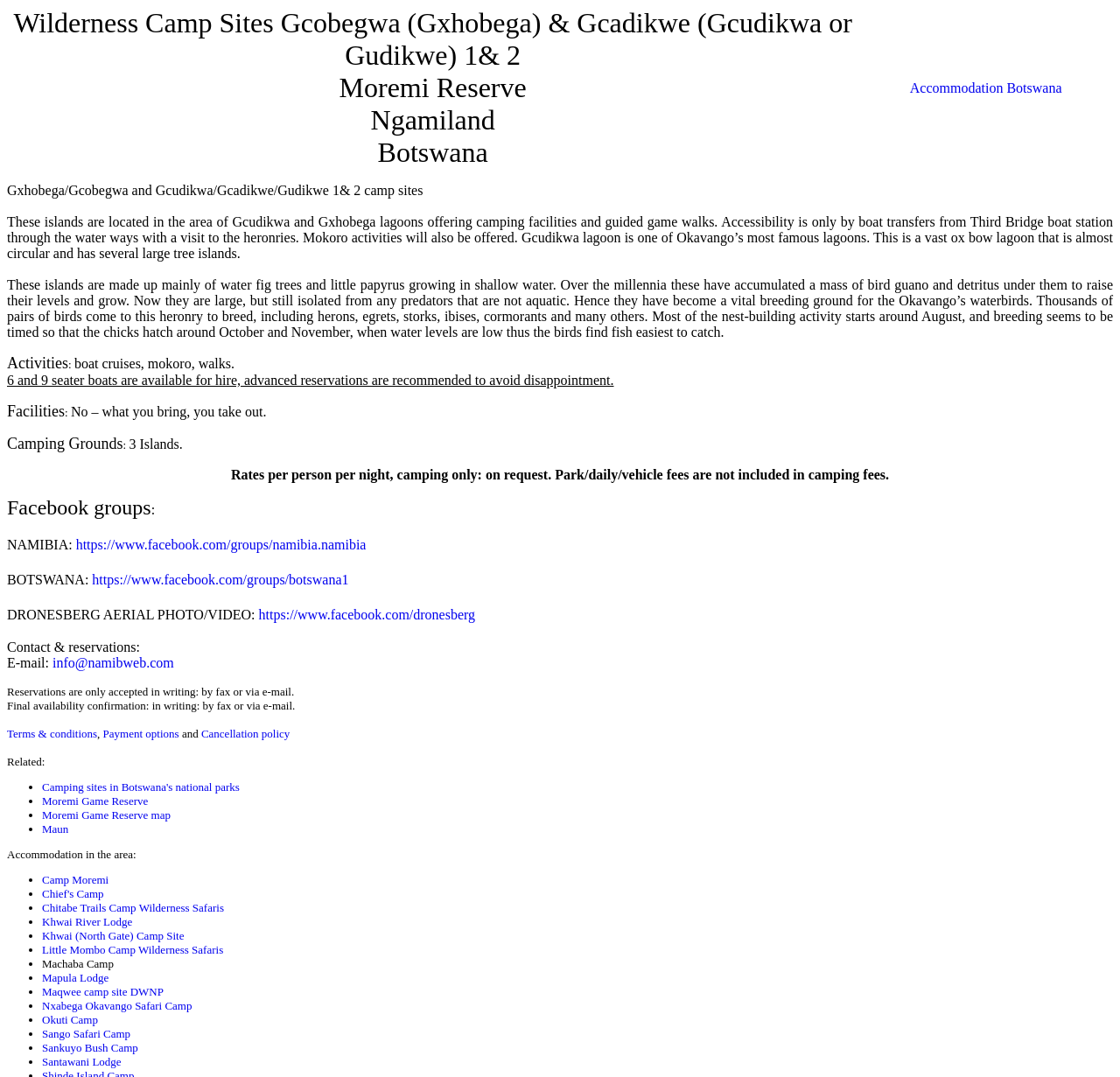Give a complete and precise description of the webpage's appearance.

This webpage is about Gxhobega and Gcudikwa 1 and 2 Camp Sites in Moremi, Botswana. At the top, there is a title that spans almost the entire width of the page, with a smaller text "Botswana" on the right side. Below the title, there is a brief introduction to the camp sites, followed by a paragraph describing the location and activities offered, such as camping facilities, guided game walks, and mokoro activities.

The page is divided into several sections, including "Activities", "Facilities", "Camping Grounds", and "Rates". The "Activities" section lists boat cruises, mokoro, and walks, with a note about hiring boats. The "Facilities" section mentions that visitors must bring and take out their own supplies. The "Camping Grounds" section states that there are three islands, and the "Rates" section provides information about camping fees, excluding park and daily vehicle fees.

Further down the page, there are links to Facebook groups for Namibia and Botswana, as well as a link to a Facebook page for drone aerial photography and video. The "Contact & Reservations" section provides an email address and notes that reservations must be made in writing.

The page also includes links to related pages, such as camping sites in Botswana's national parks, Moremi Game Reserve, and Maun. Additionally, there is a list of accommodations in the area, including Camp Moremi, Chief's Camp, and Khwai River Lodge, among others.